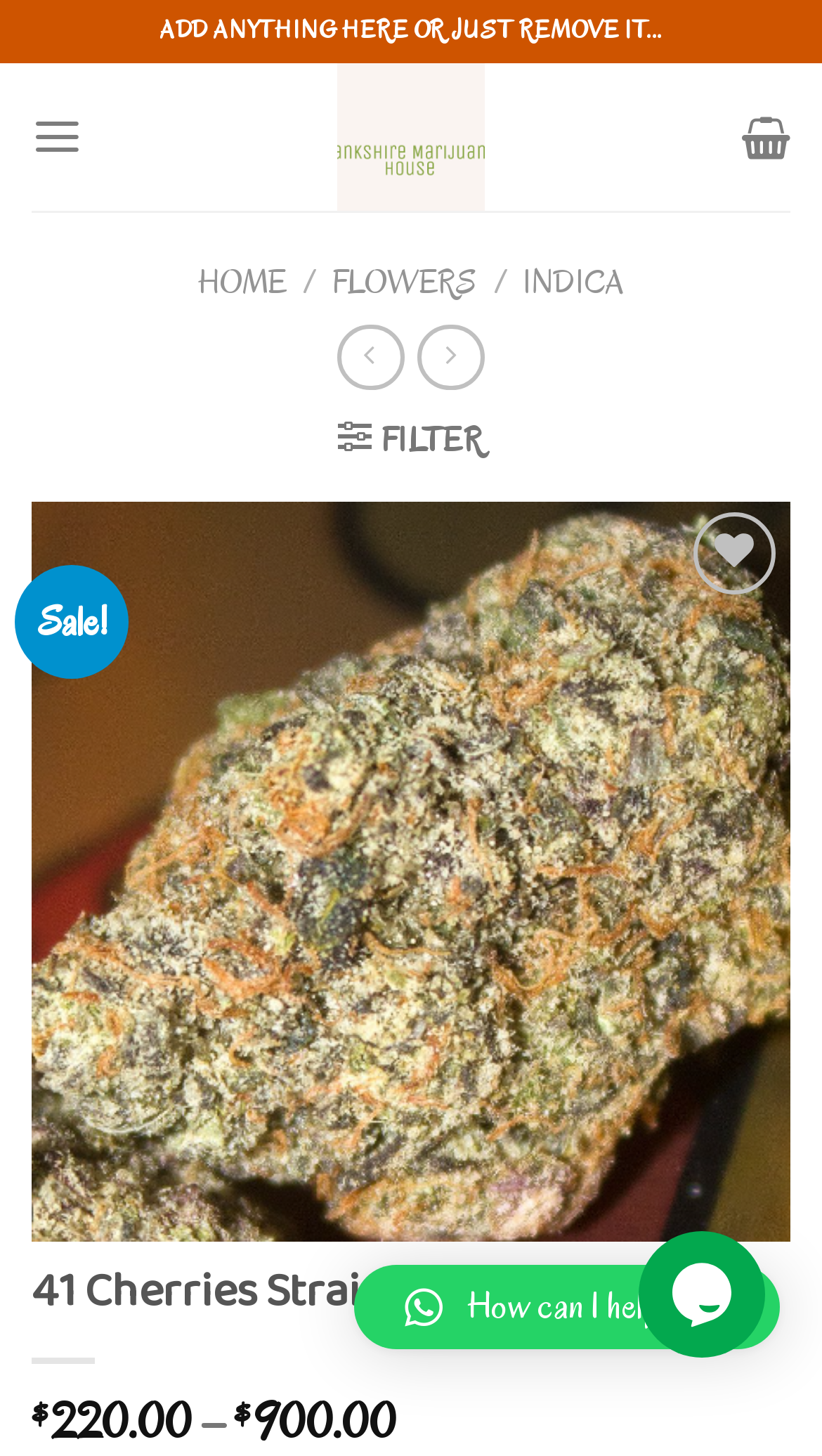Please identify the primary heading of the webpage and give its text content.

41 Cherries Strain